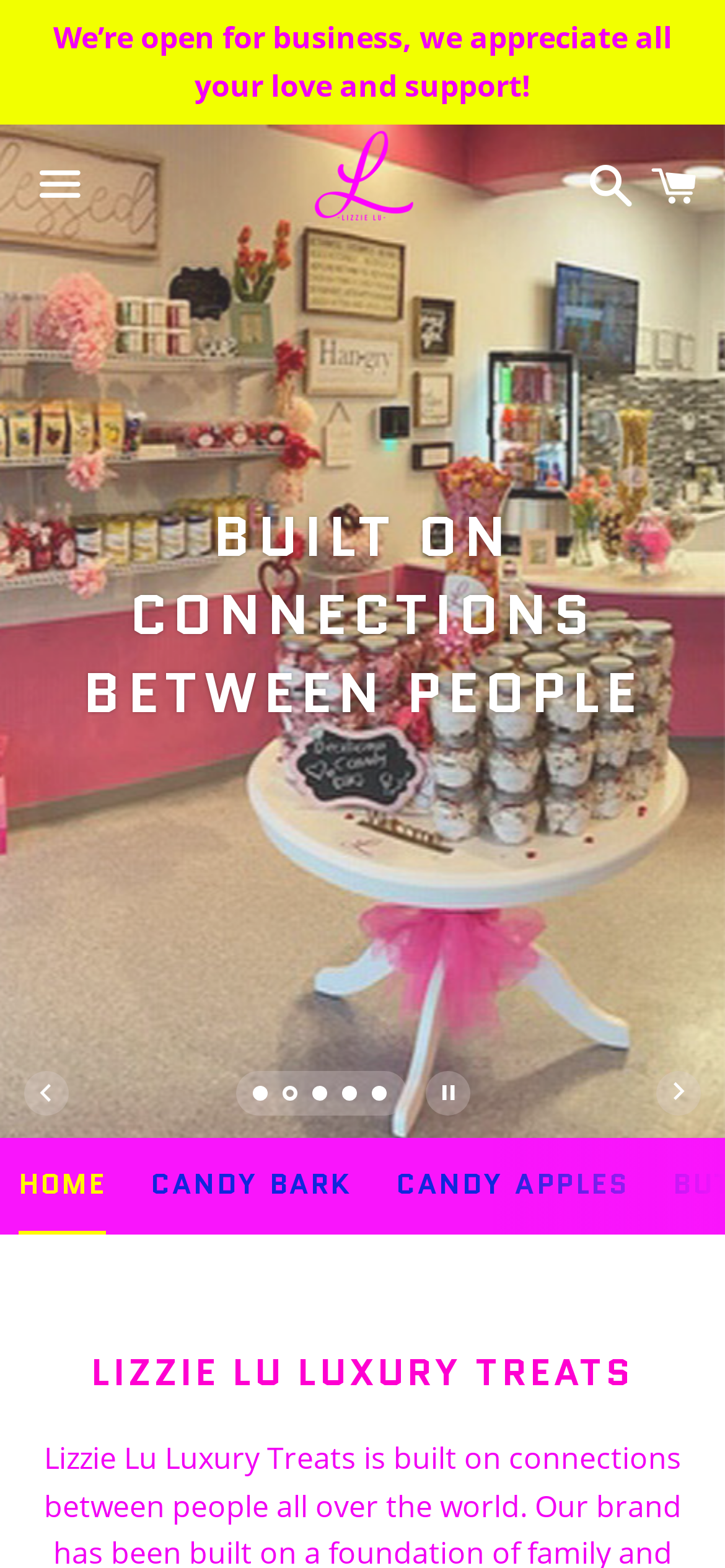Using the provided element description, identify the bounding box coordinates as (top-left x, top-left y, bottom-right x, bottom-right y). Ensure all values are between 0 and 1. Description: Contact Us

None